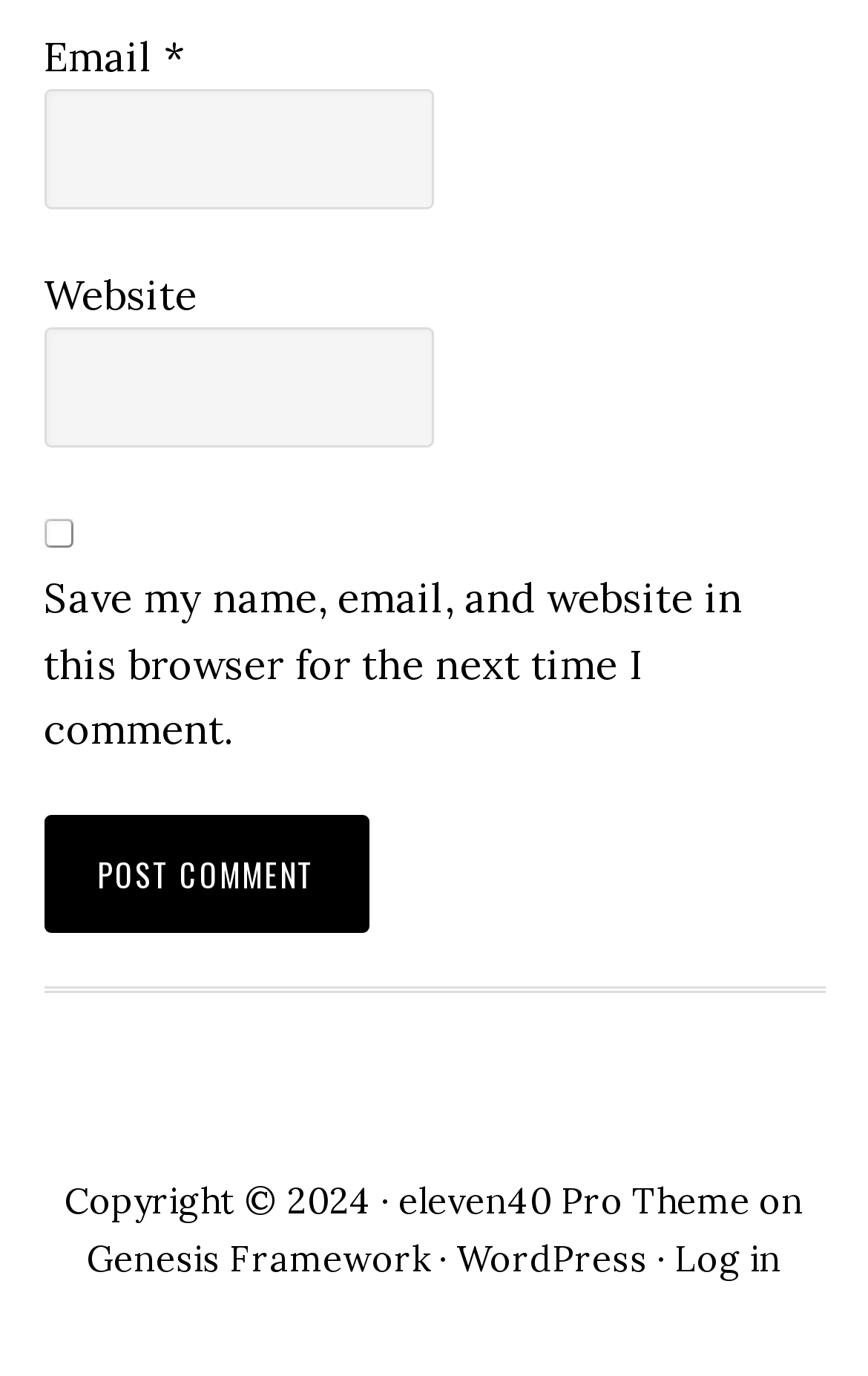Determine the bounding box coordinates of the region that needs to be clicked to achieve the task: "Enter email address".

[0.05, 0.064, 0.5, 0.152]